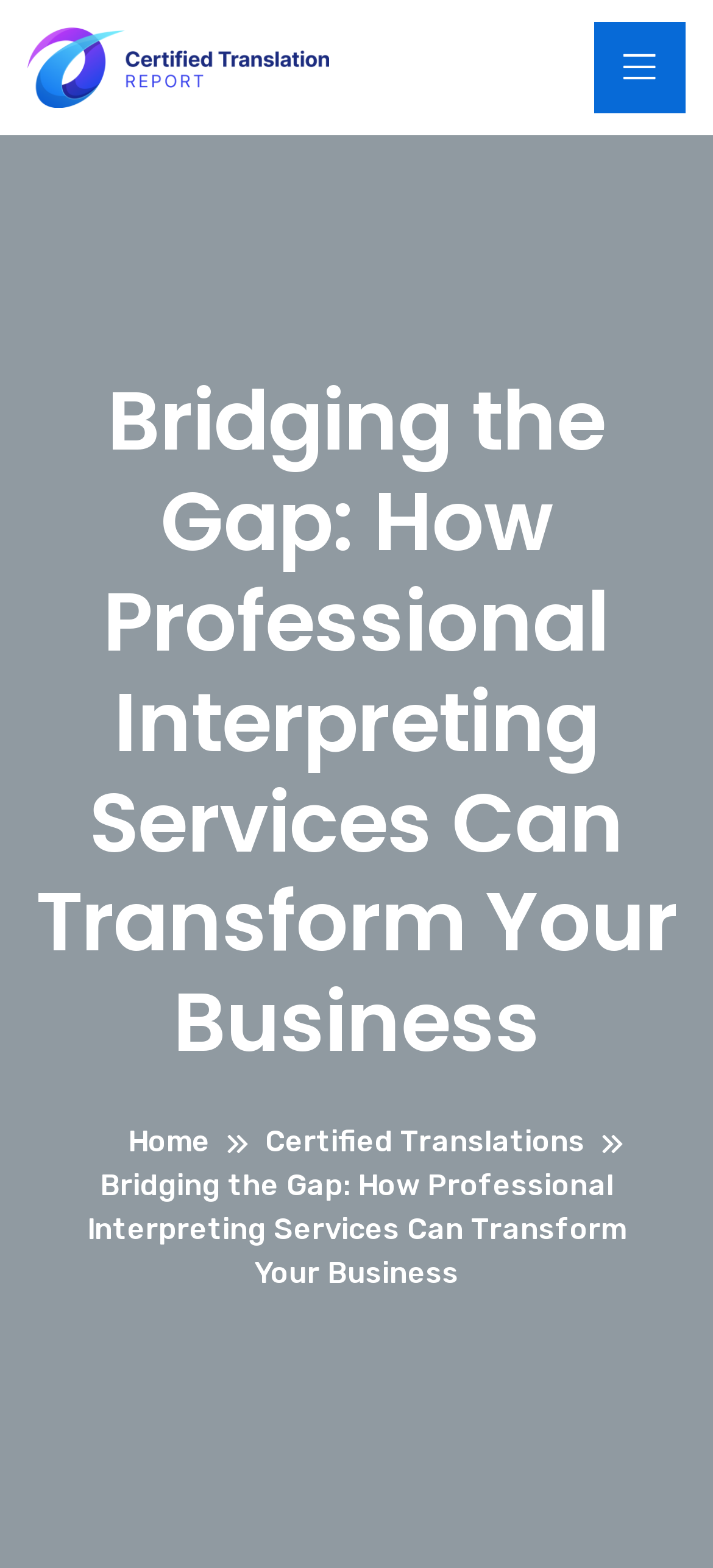Please predict the bounding box coordinates (top-left x, top-left y, bottom-right x, bottom-right y) for the UI element in the screenshot that fits the description: Home

[0.179, 0.717, 0.295, 0.739]